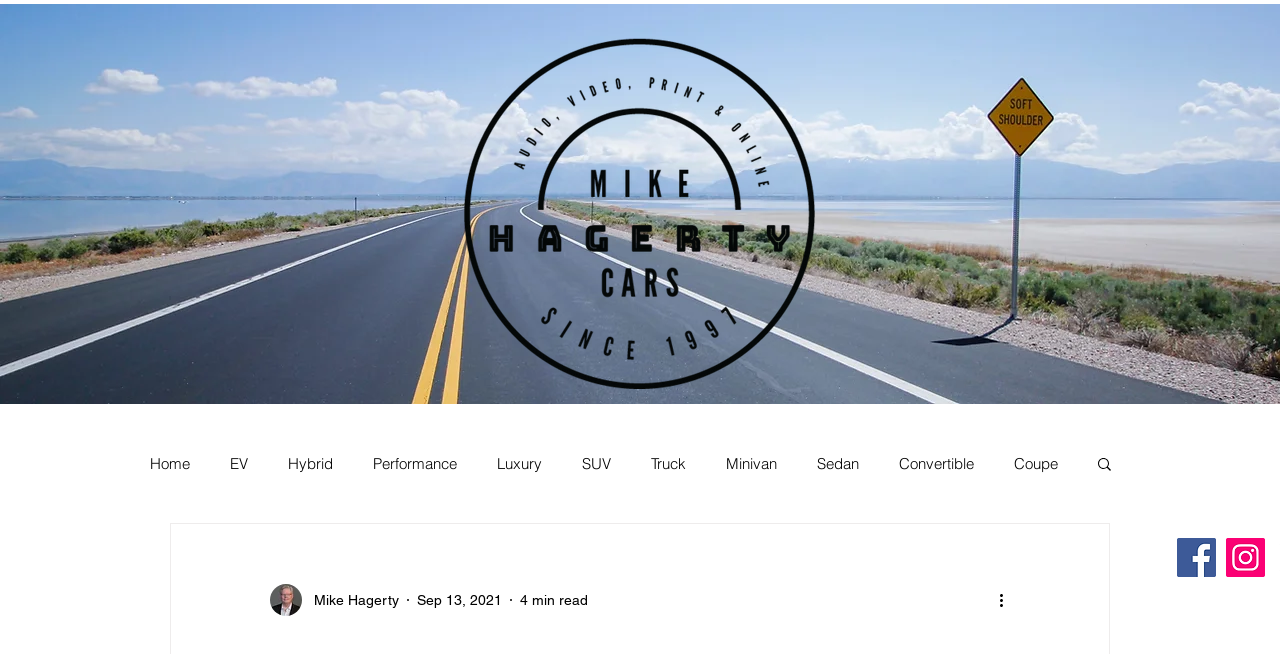Find the bounding box coordinates of the element to click in order to complete the given instruction: "Go to Home page."

None